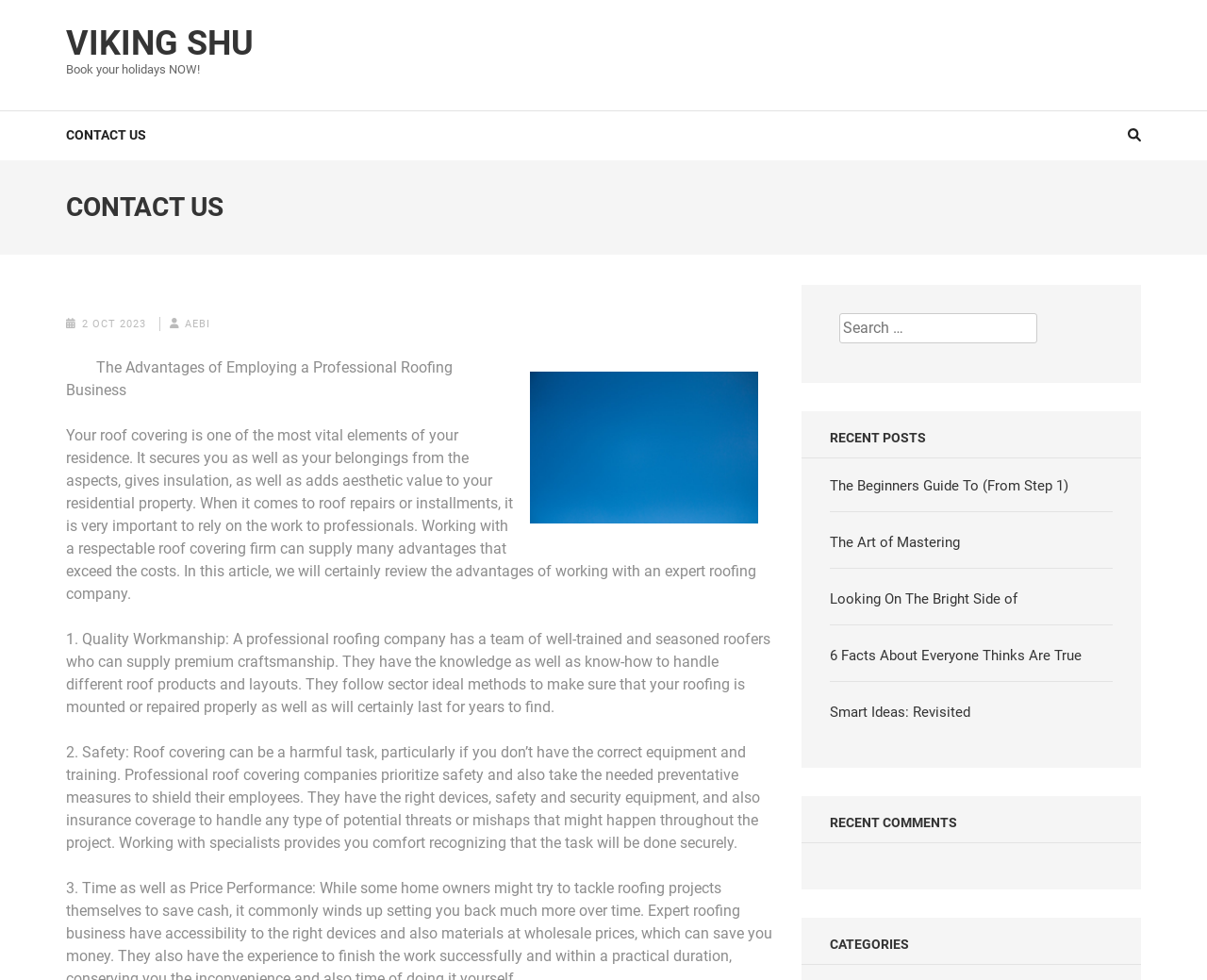Please identify the bounding box coordinates of the element's region that I should click in order to complete the following instruction: "View Child’s saucepan with lid product". The bounding box coordinates consist of four float numbers between 0 and 1, i.e., [left, top, right, bottom].

None